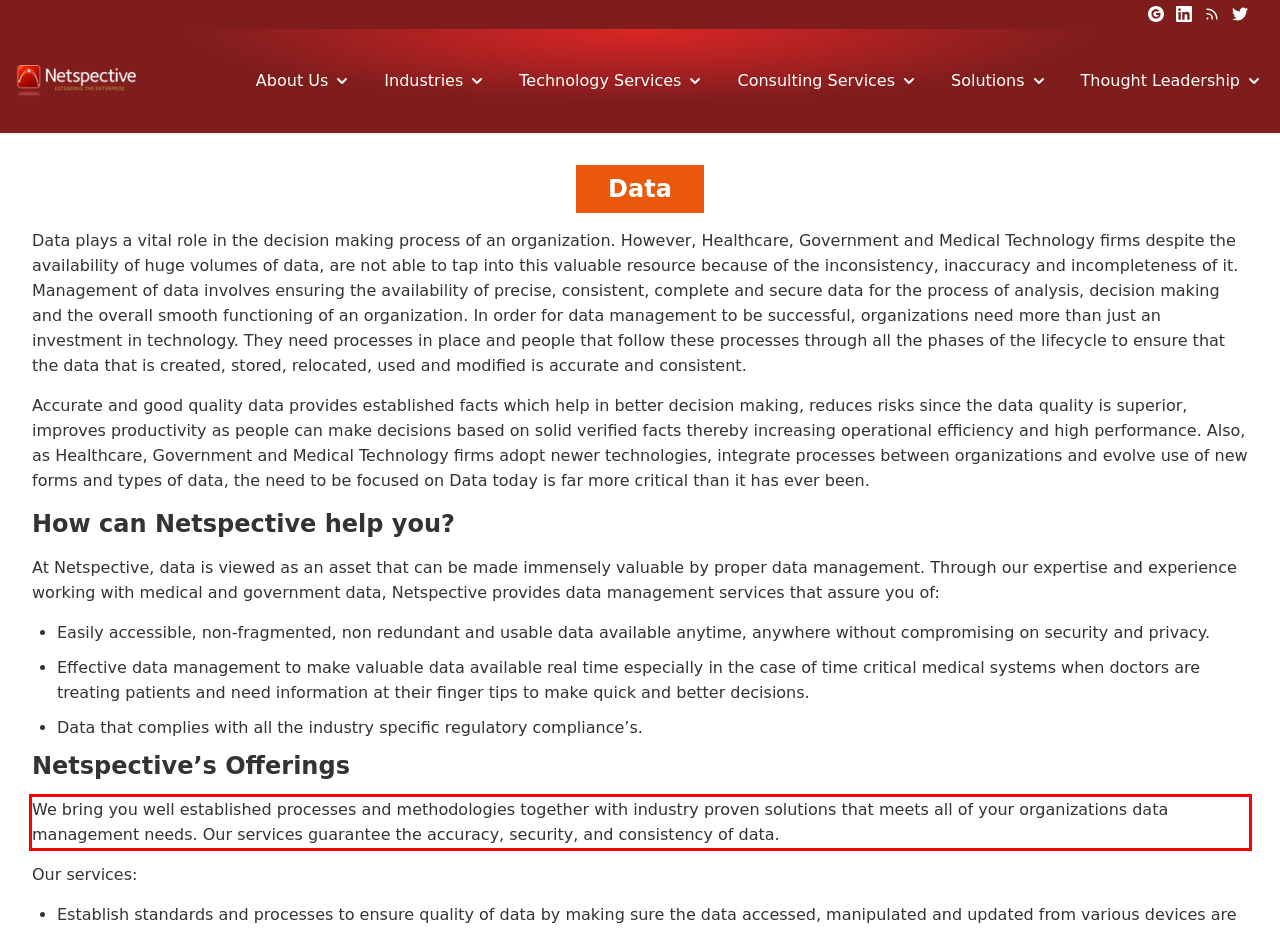You are given a screenshot with a red rectangle. Identify and extract the text within this red bounding box using OCR.

We bring you well established processes and methodologies together with industry proven solutions that meets all of your organizations data management needs. Our services guarantee the accuracy, security, and consistency of data.